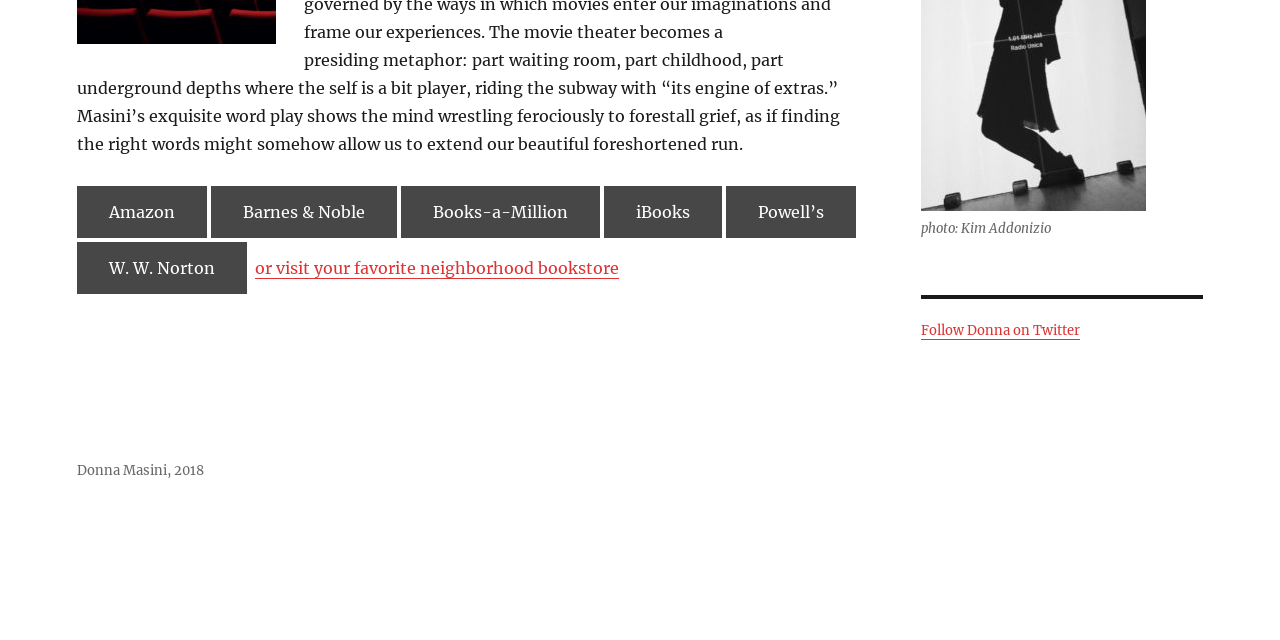Determine the bounding box for the UI element as described: "Barnes & Noble". The coordinates should be represented as four float numbers between 0 and 1, formatted as [left, top, right, bottom].

[0.165, 0.291, 0.31, 0.372]